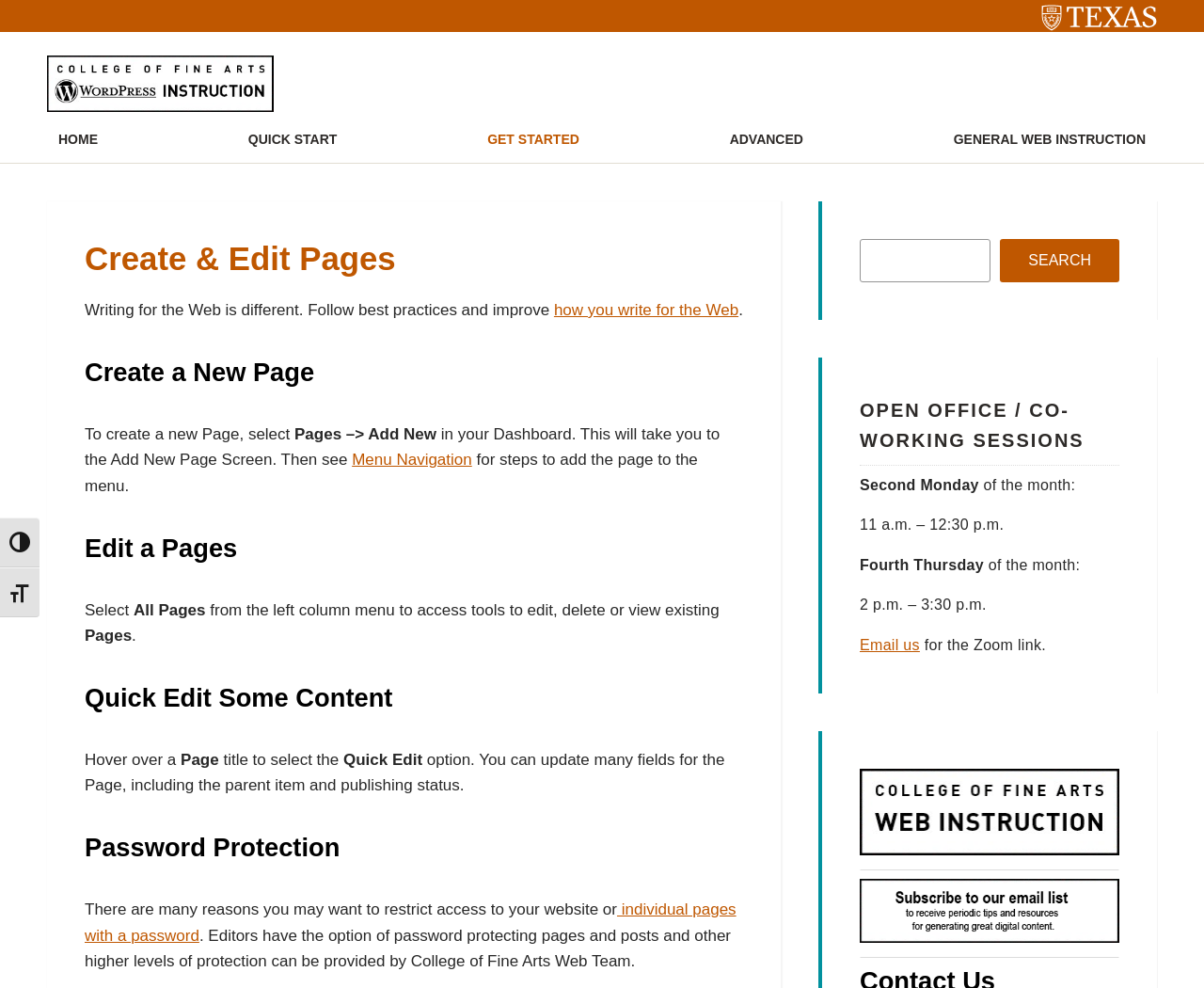Please find and report the primary heading text from the webpage.

Create & Edit Pages